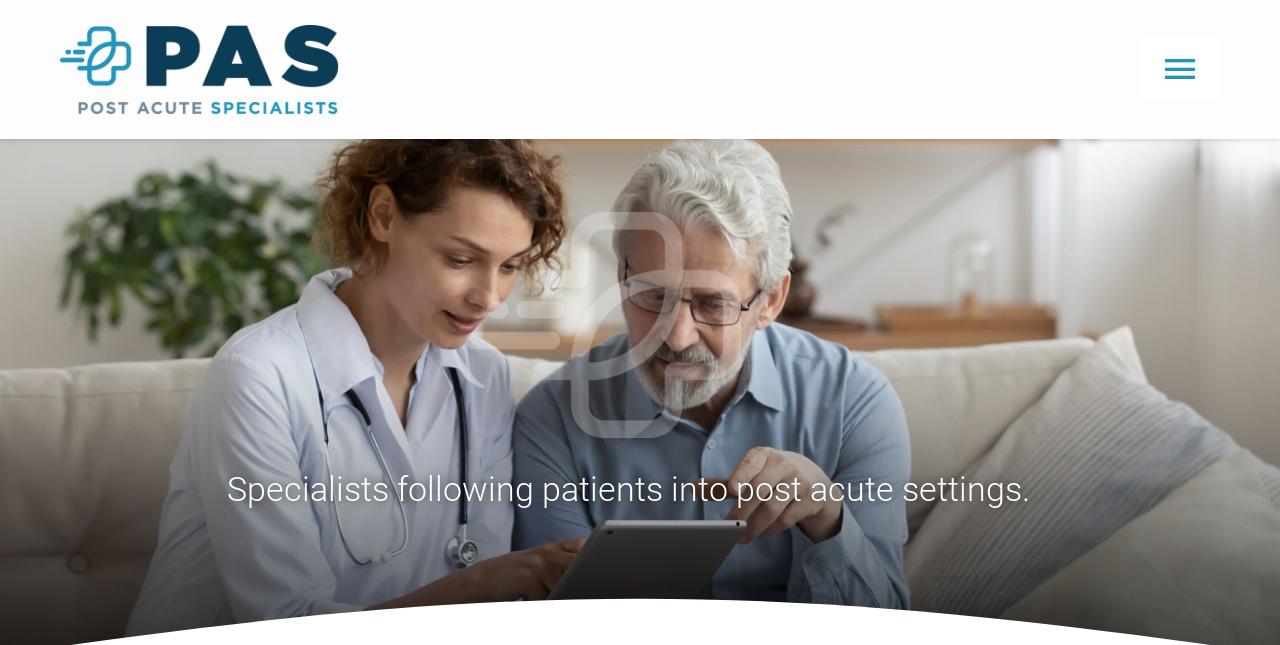Use a single word or phrase to answer the question:
How many images are there on this webpage?

2